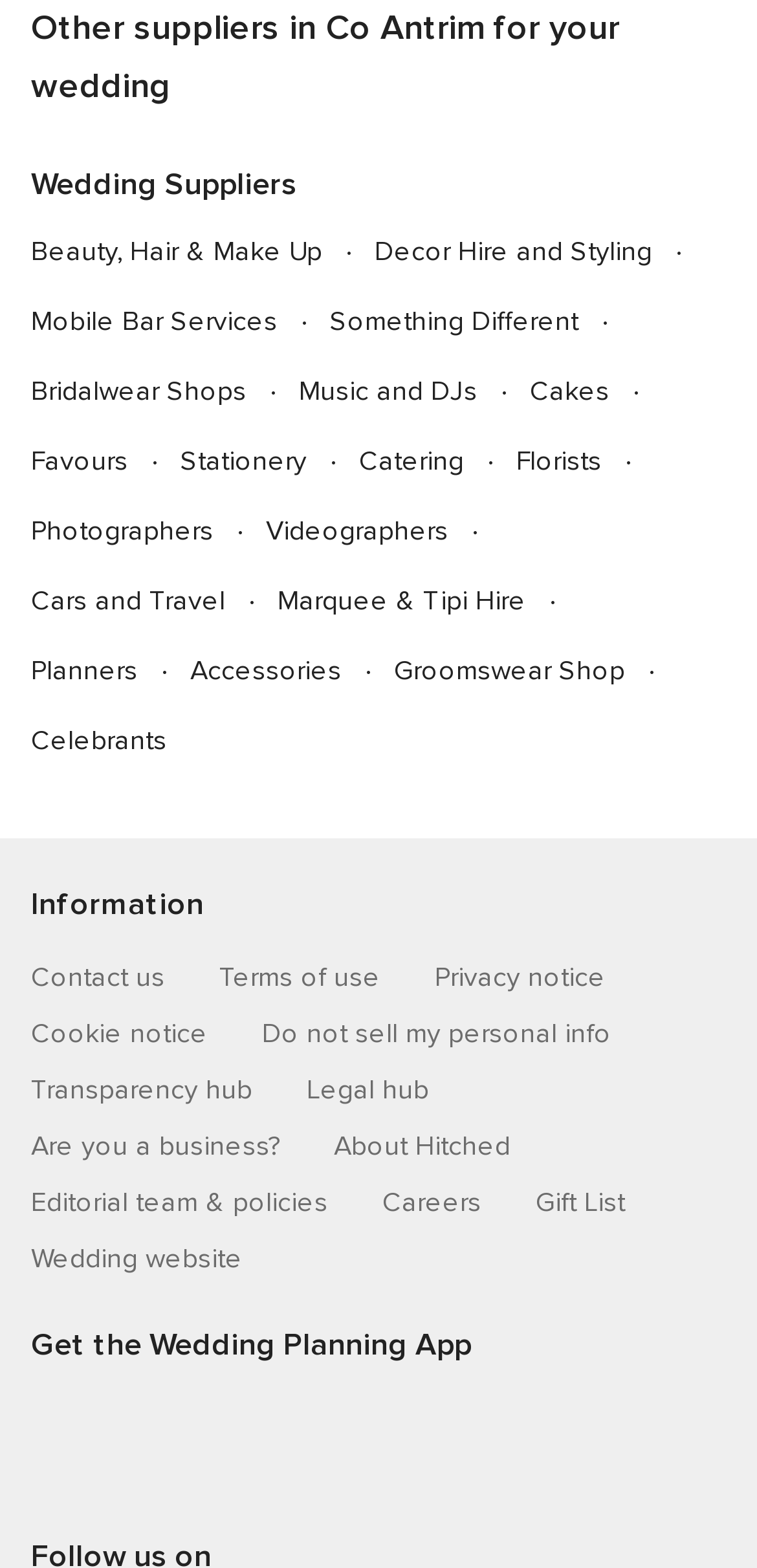Answer the question in a single word or phrase:
What is the last link in the 'Wedding Suppliers' section?

Wedding website